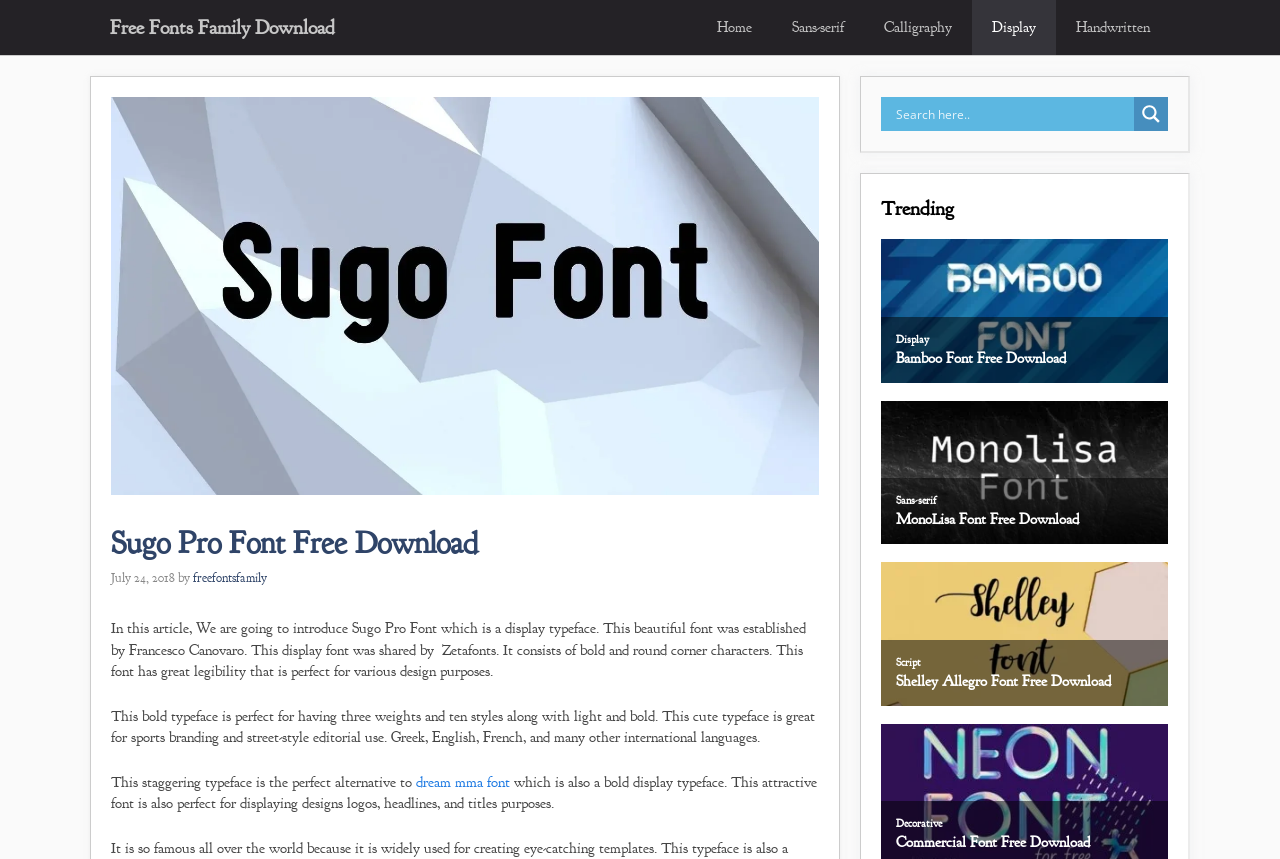Identify the bounding box coordinates of the element to click to follow this instruction: 'Download Sugo Pro Font'. Ensure the coordinates are four float values between 0 and 1, provided as [left, top, right, bottom].

[0.151, 0.663, 0.209, 0.682]